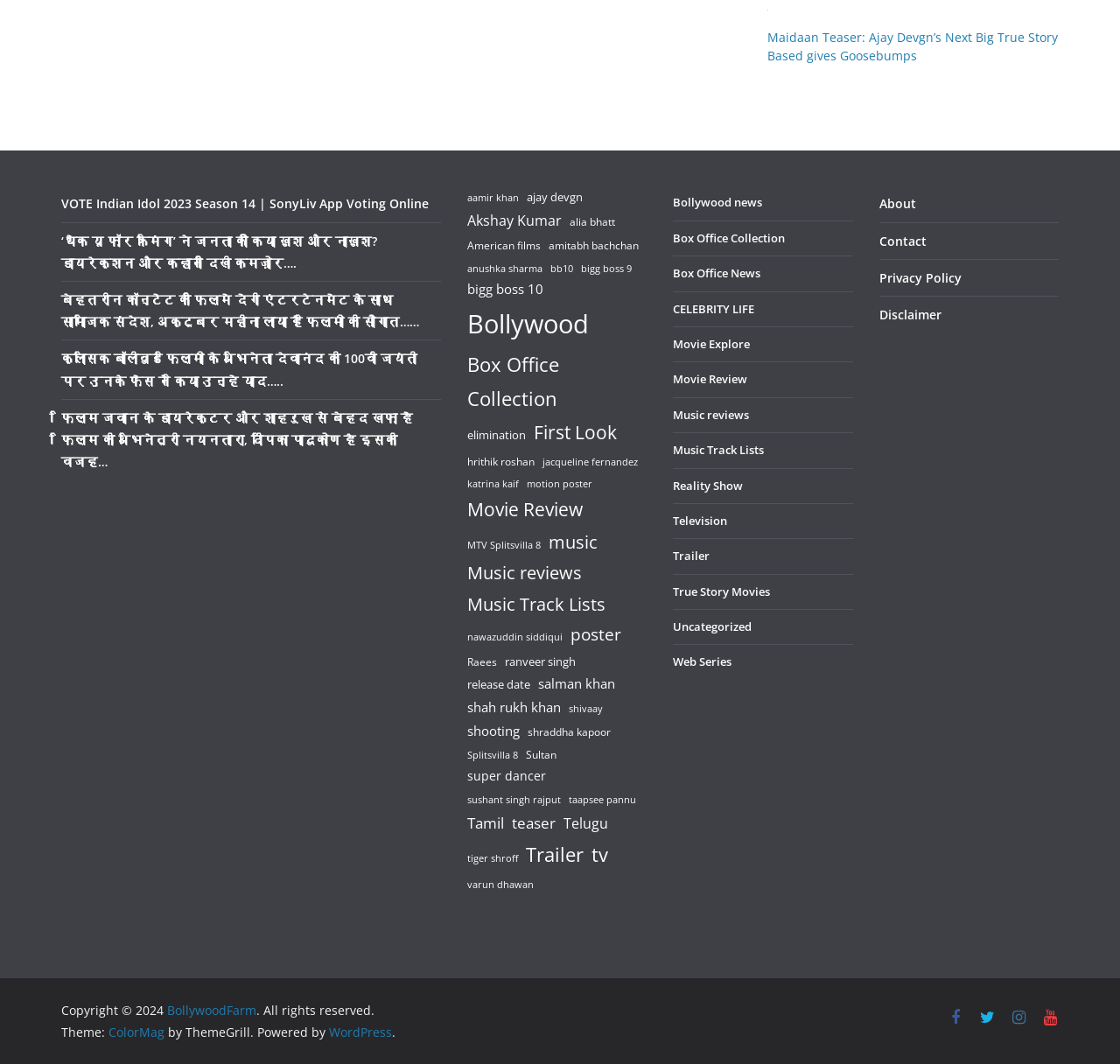Provide your answer in a single word or phrase: 
What is the category of the link 'American films'?

Movie